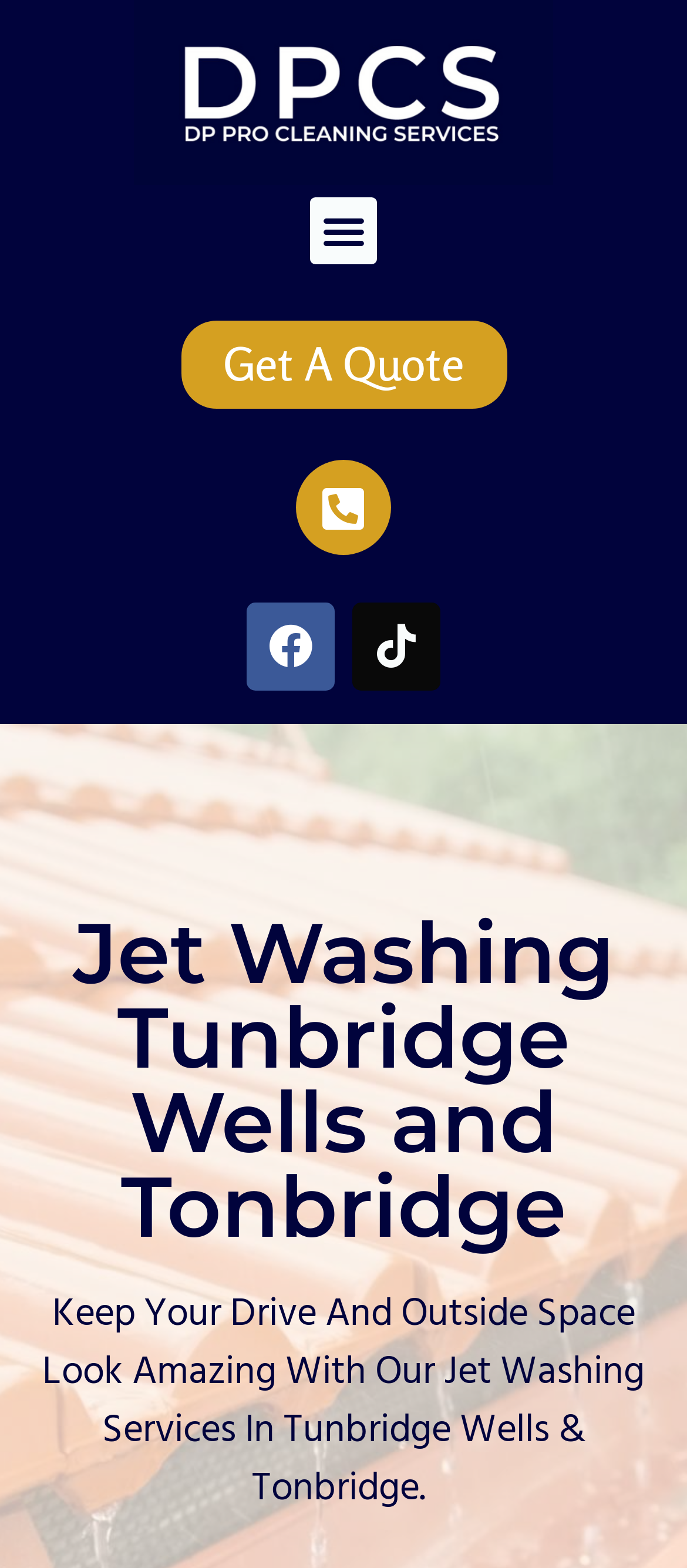Please use the details from the image to answer the following question comprehensively:
What action can be taken?

I found the action that can be taken by looking at the link element with the text 'Get A Quote' which is likely to be a call-to-action for the user to get a quote for the service.